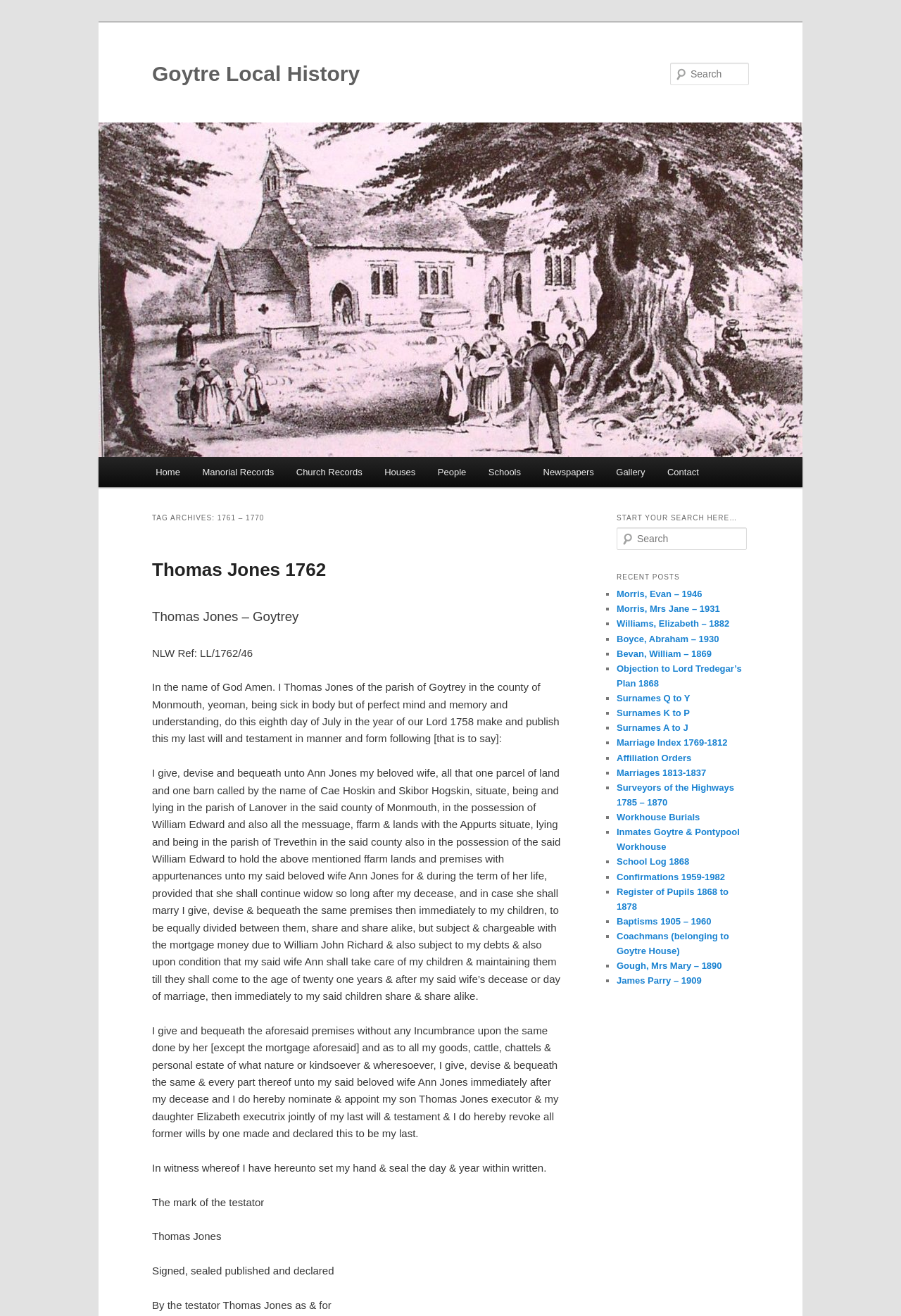Detail the various sections and features of the webpage.

The webpage is about Goytre Local History, with a focus on archives from 1761 to 1770. At the top, there is a heading "Goytre Local History" and a link with the same text. Below this, there is a search bar with a label "Search" and a textbox to input search queries.

To the left of the search bar, there is a main menu with links to different sections, including "Home", "Manorial Records", "Church Records", "Houses", "People", "Schools", "Newspapers", "Gallery", and "Contact".

The main content of the page is divided into two sections. The first section has a heading "TAG ARCHIVES: 1761 – 1770" and contains a subheading "Thomas Jones 1762" with a link to more information. Below this, there is a long passage of text describing a will and testament, with several paragraphs and sentences.

The second section has a heading "START YOUR SEARCH HERE…" and contains a search bar with a label "Search" and a textbox to input search queries. Below this, there is a section titled "RECENT POSTS" with a list of links to various articles, including "Morris, Evan – 1946", "Morris, Mrs Jane – 1931", and several others. Each link is preceded by a list marker "■".